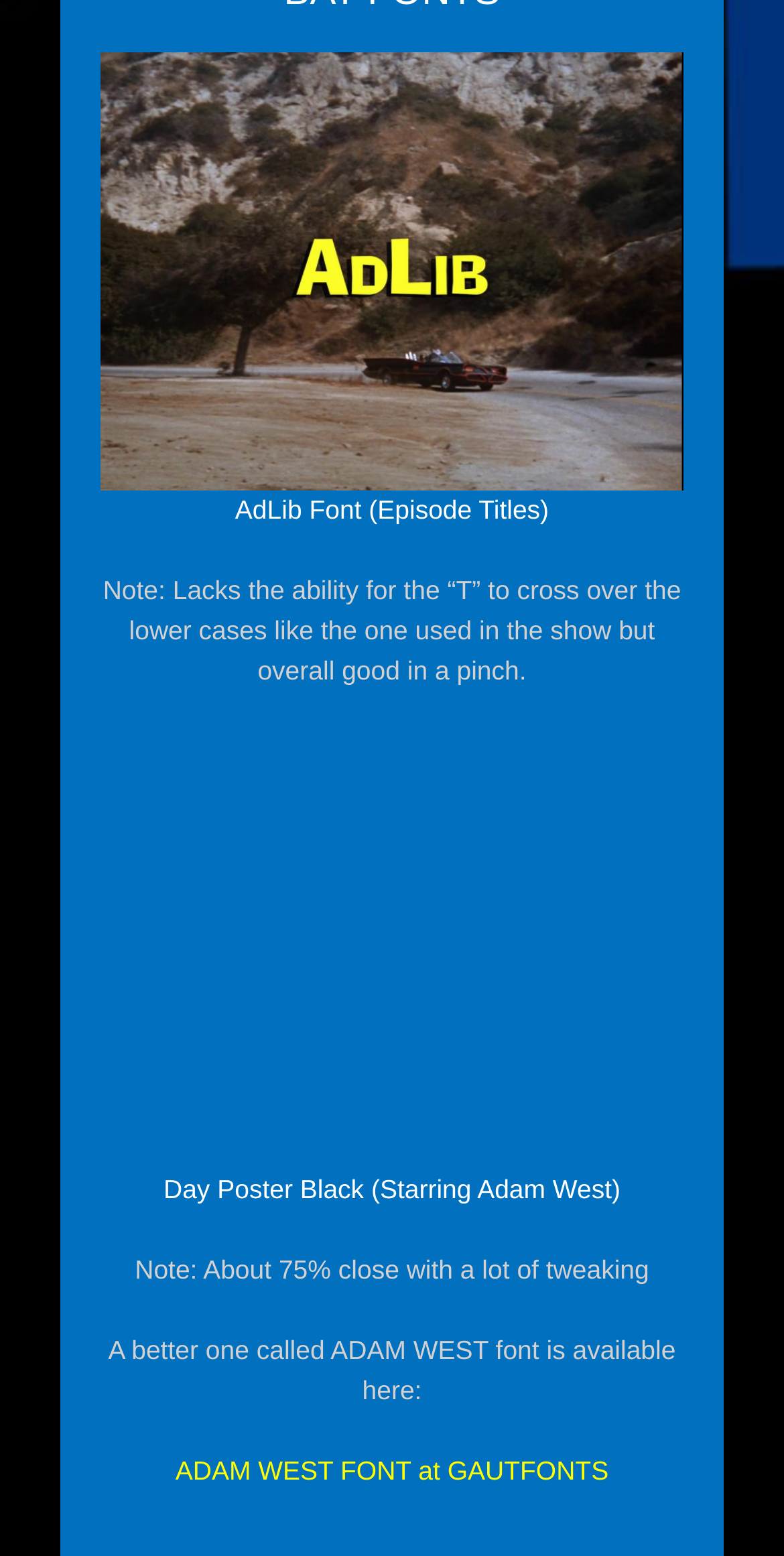Locate the bounding box of the user interface element based on this description: "AdLib Font (Episode Titles)".

[0.3, 0.318, 0.7, 0.338]